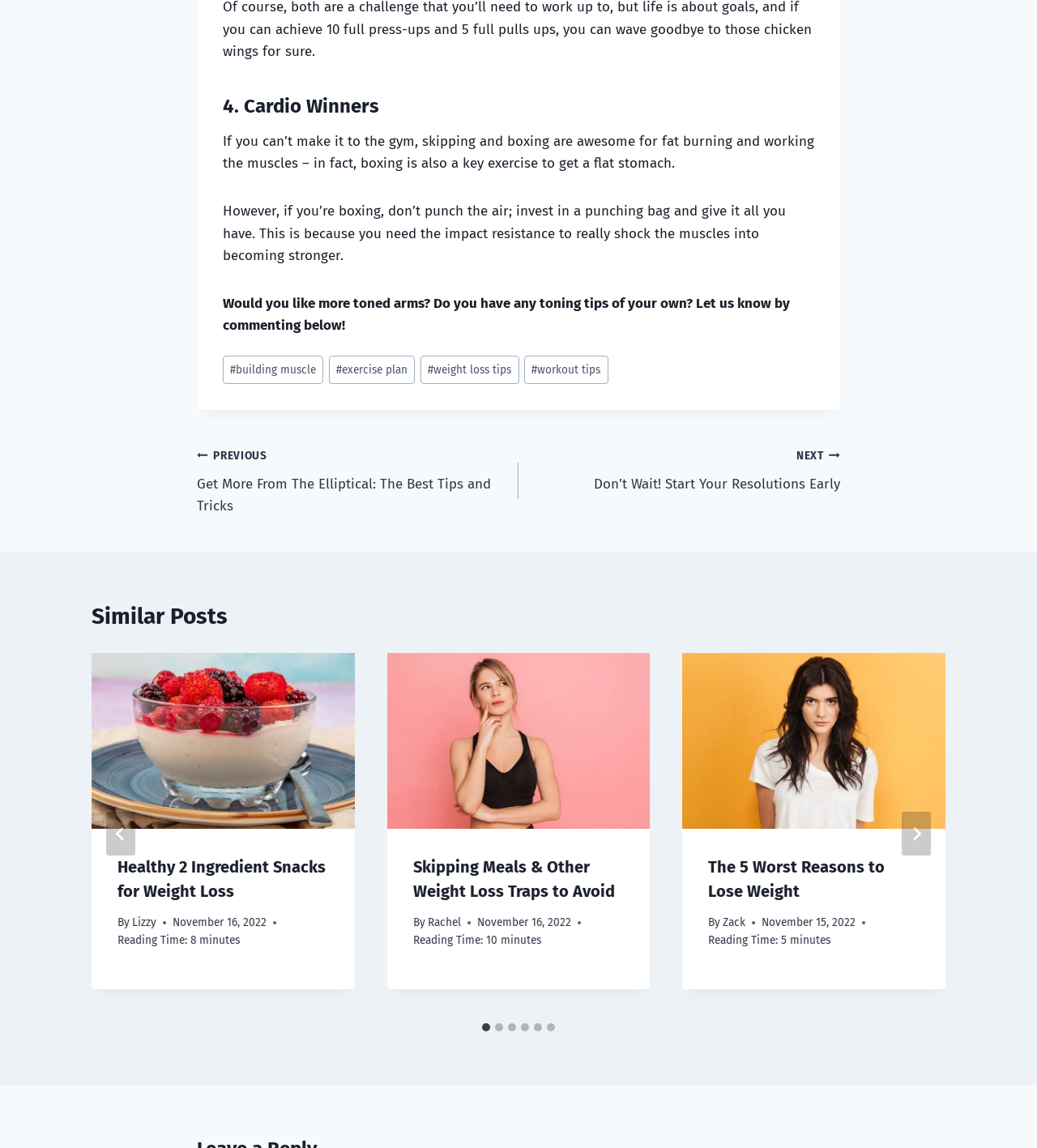Can you navigate to the previous post?
Answer with a single word or phrase by referring to the visual content.

Yes